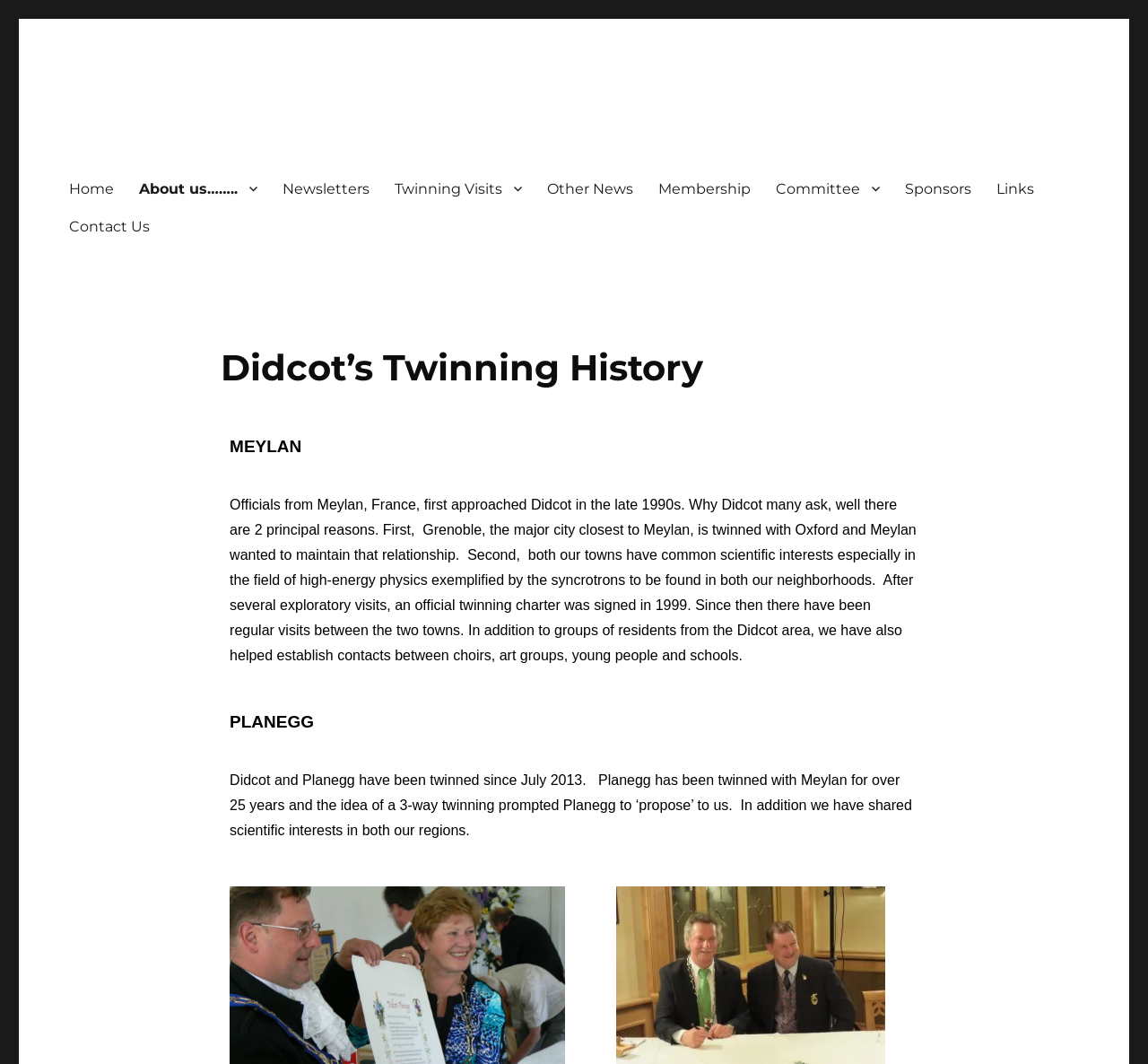Please answer the following question using a single word or phrase: 
What is the major city closest to Meylan?

Grenoble